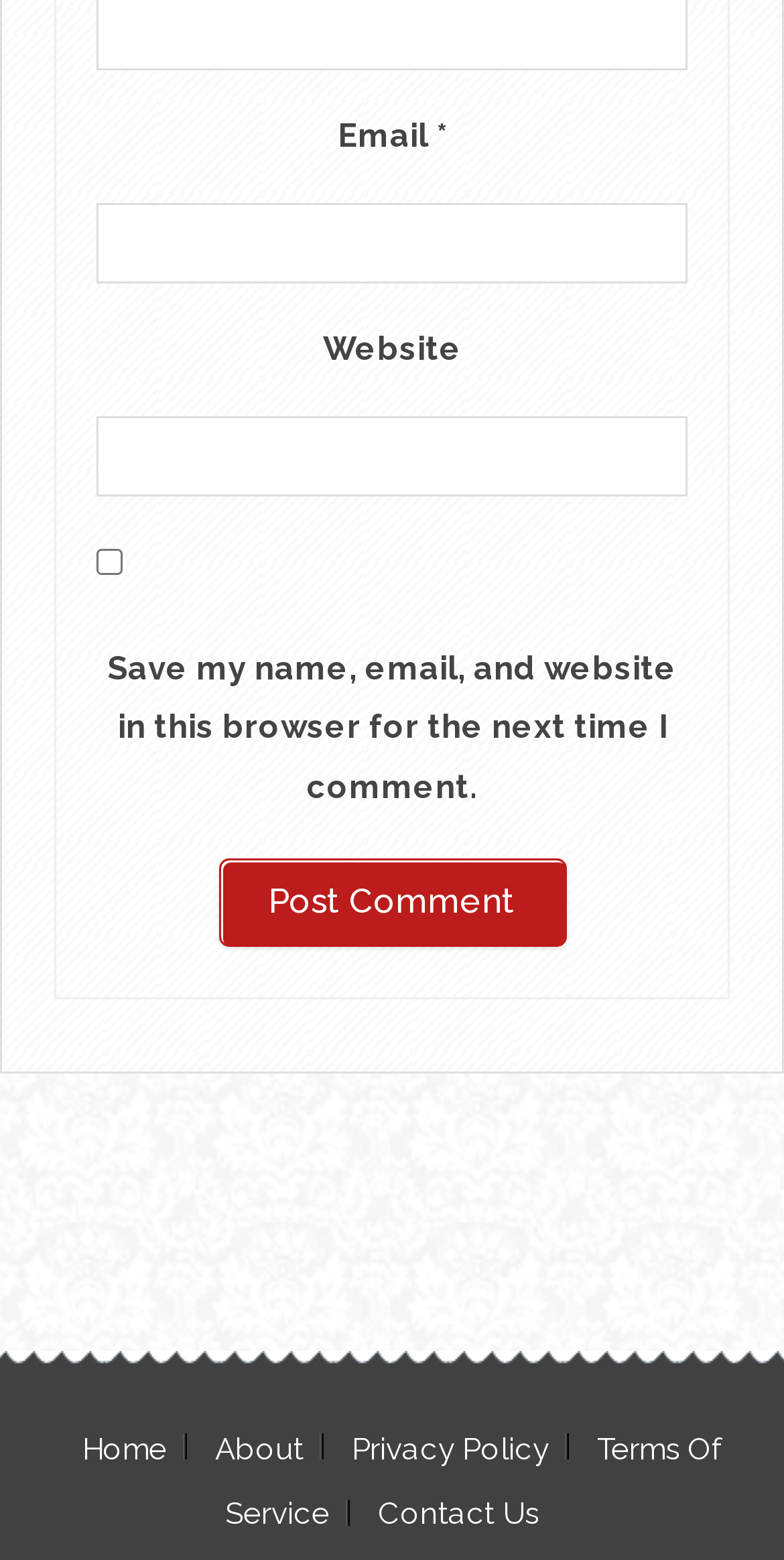Identify and provide the bounding box for the element described by: "parent_node: Email * aria-describedby="email-notes" name="email"".

[0.123, 0.13, 0.877, 0.182]